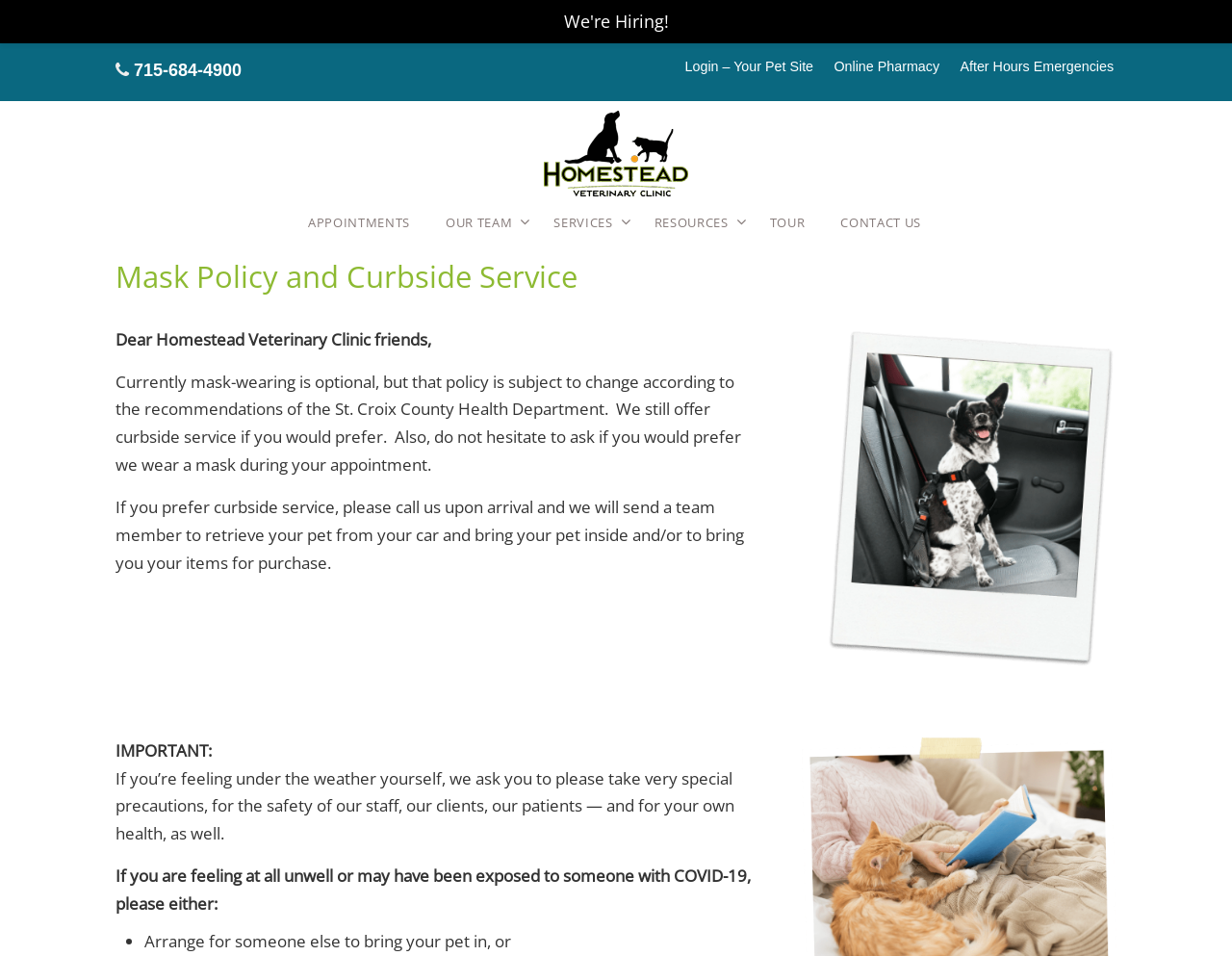Answer the question in one word or a short phrase:
What are the options if you're feeling unwell or may have been exposed to COVID-19?

Arrange for someone else or...